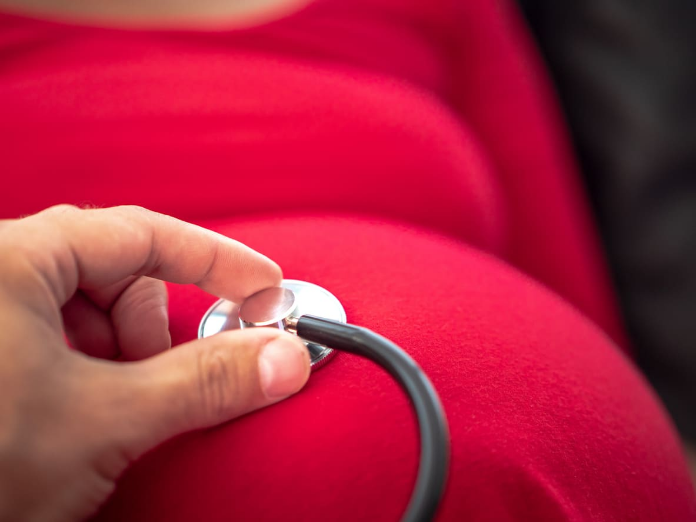Provide a one-word or short-phrase response to the question:
What is the atmosphere in the image?

Serene